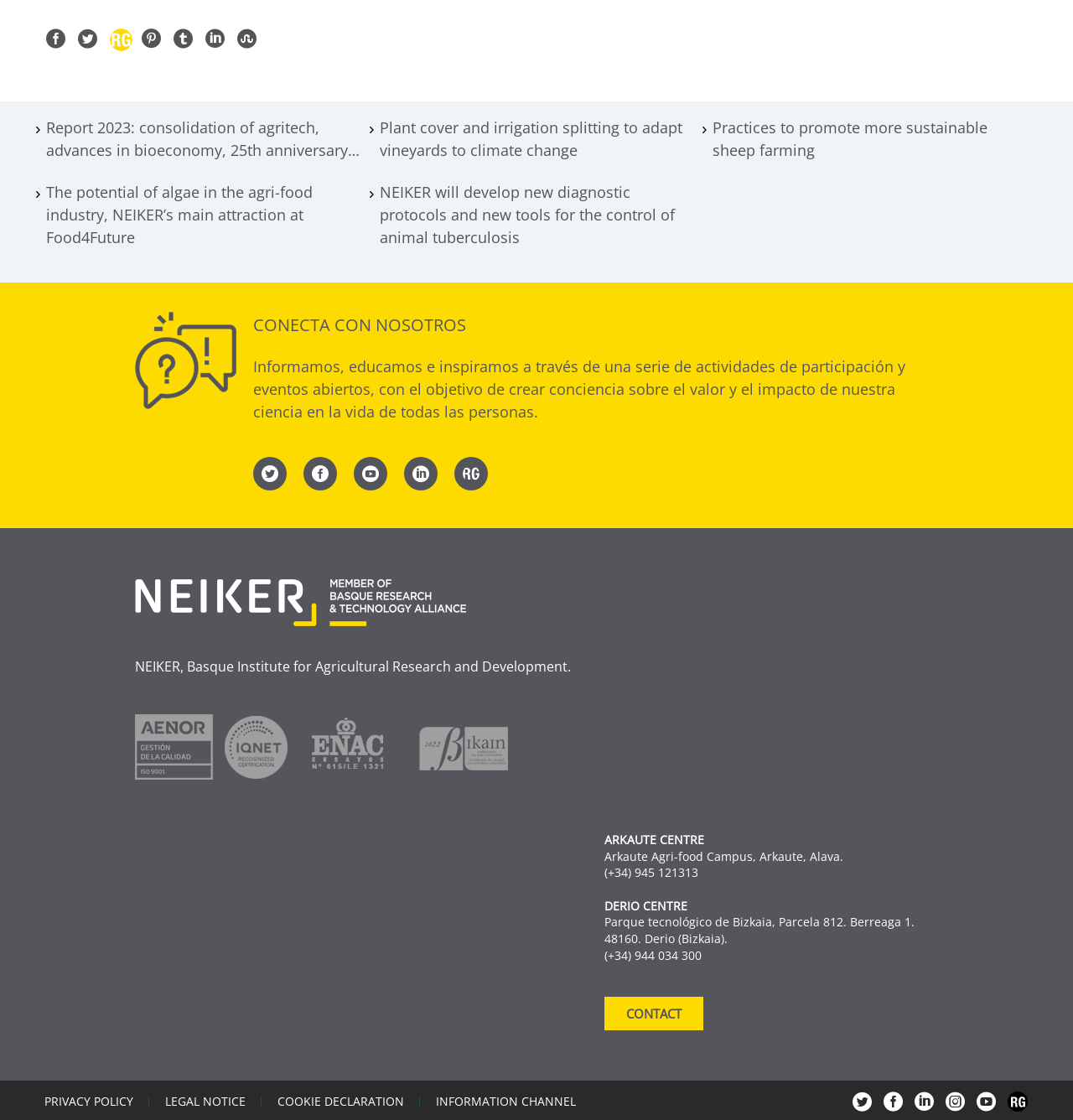Use a single word or phrase to answer the question: What is the organization's name?

NEIKER